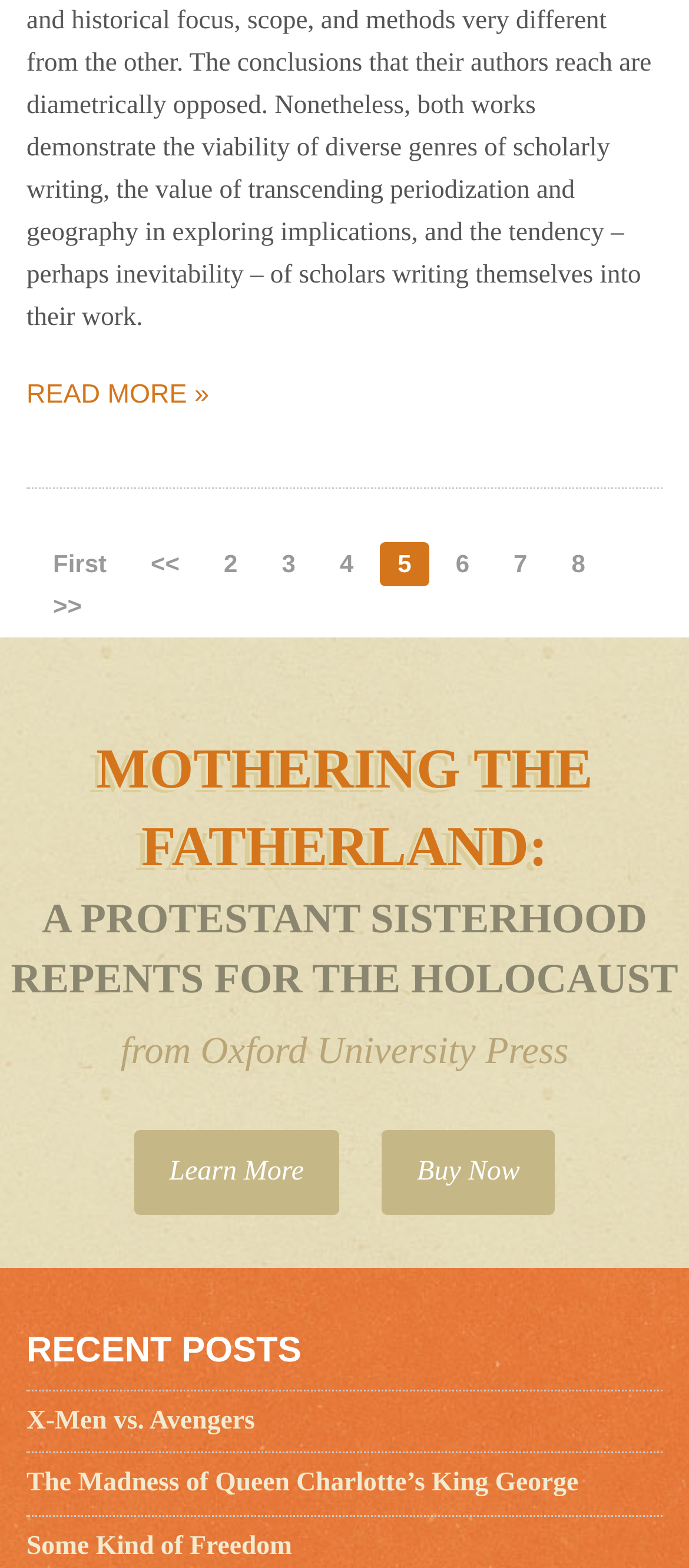Locate the bounding box coordinates of the element I should click to achieve the following instruction: "Go to page 2".

[0.299, 0.346, 0.371, 0.373]